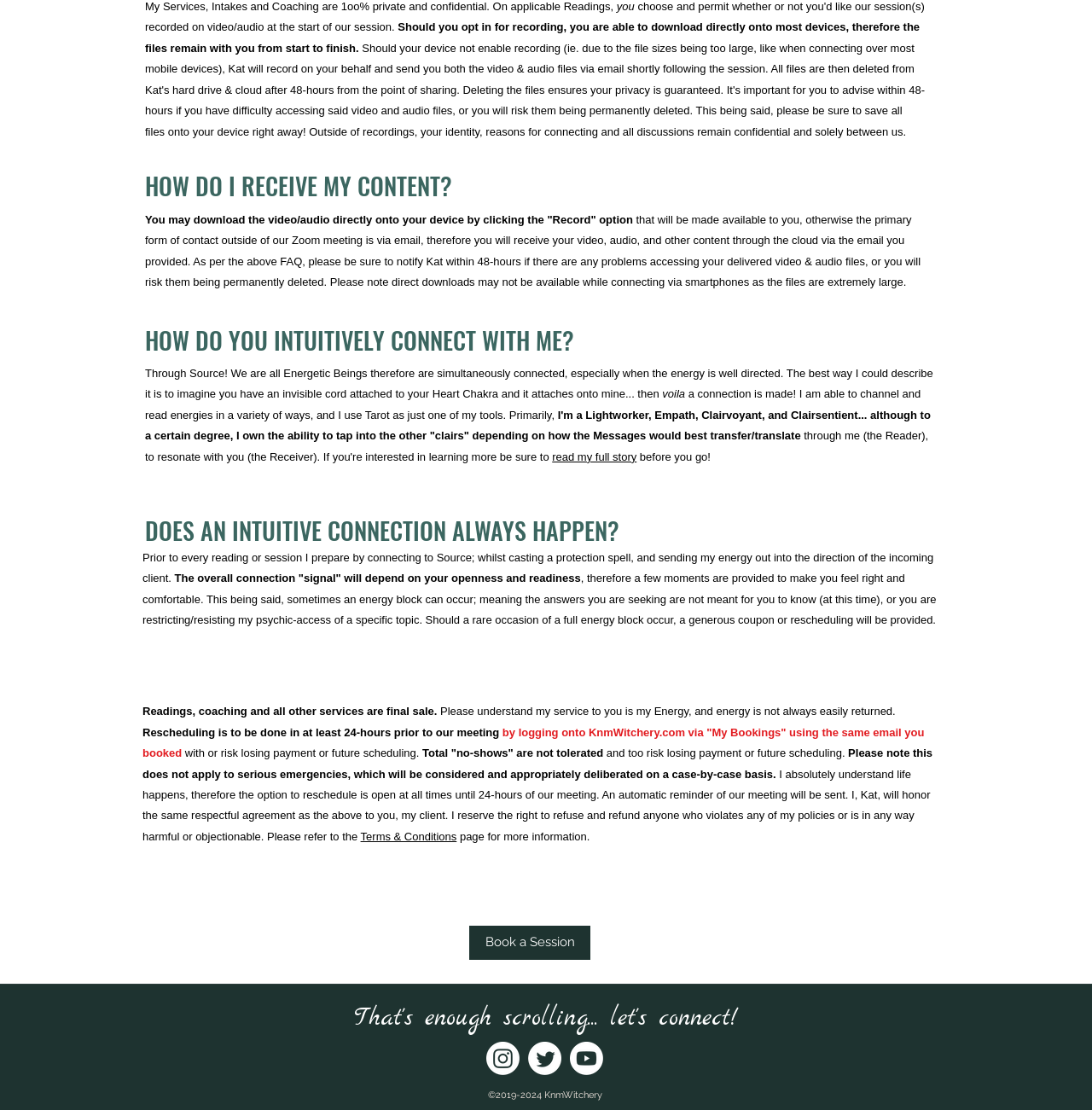Using the element description provided, determine the bounding box coordinates in the format (top-left x, top-left y, bottom-right x, bottom-right y). Ensure that all values are floating point numbers between 0 and 1. Element description: Terms & Conditions

[0.33, 0.748, 0.418, 0.759]